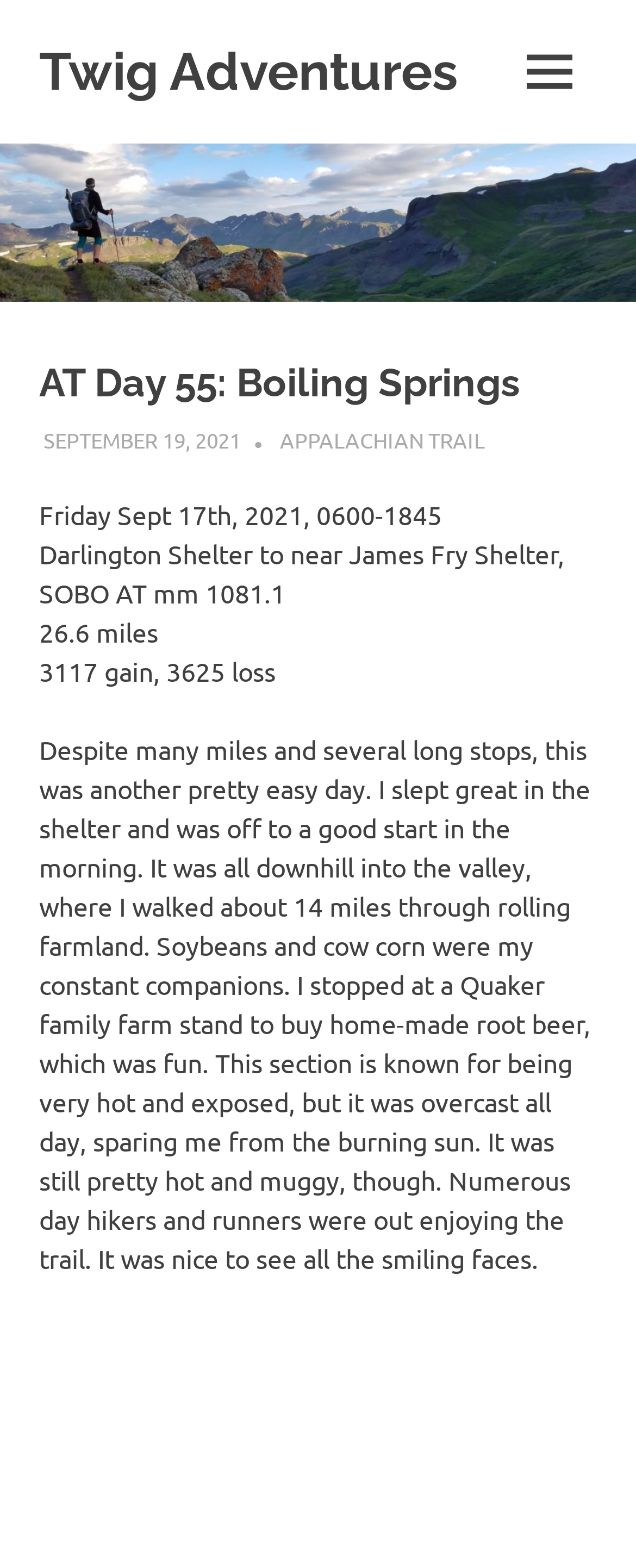Based on the image, give a detailed response to the question: How many miles did the author walk?

I found the distance walked by the author by looking at the text in the webpage, specifically the sentence '26.6 miles' which indicates the distance walked.